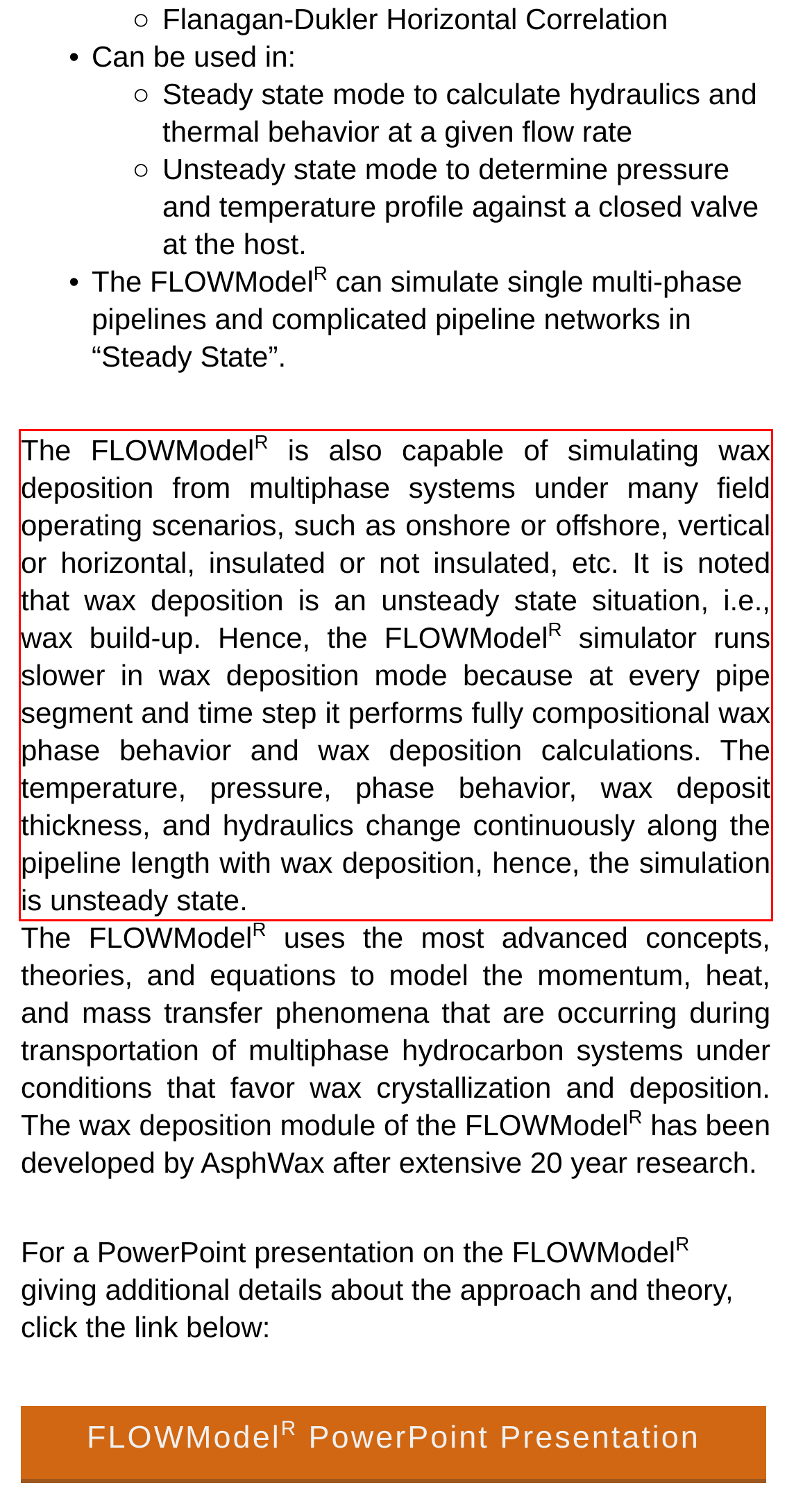Please perform OCR on the UI element surrounded by the red bounding box in the given webpage screenshot and extract its text content.

The FLOWModelR is also capable of simulating wax deposition from multiphase systems under many field operating scenarios, such as onshore or offshore, vertical or horizontal, insulated or not insulated, etc. It is noted that wax deposition is an unsteady state situation, i.e., wax build-up. Hence, the FLOWModelR simulator runs slower in wax deposition mode because at every pipe segment and time step it performs fully compositional wax phase behavior and wax deposition calculations. The temperature, pressure, phase behavior, wax deposit thickness, and hydraulics change continuously along the pipeline length with wax deposition, hence, the simulation is unsteady state.